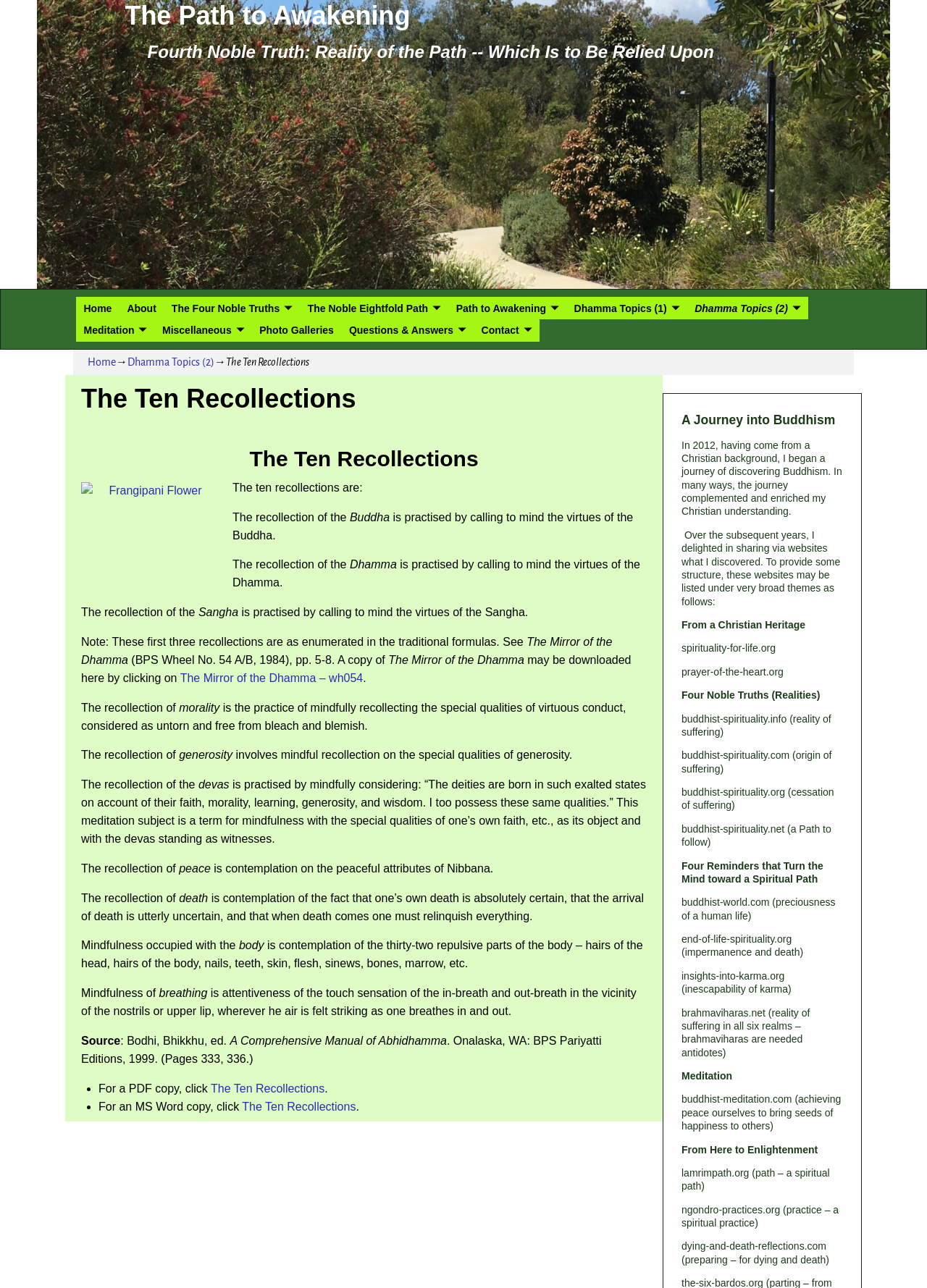What is the image description of the image below the heading 'The Ten Recollections'? Analyze the screenshot and reply with just one word or a short phrase.

Frangipani Flower